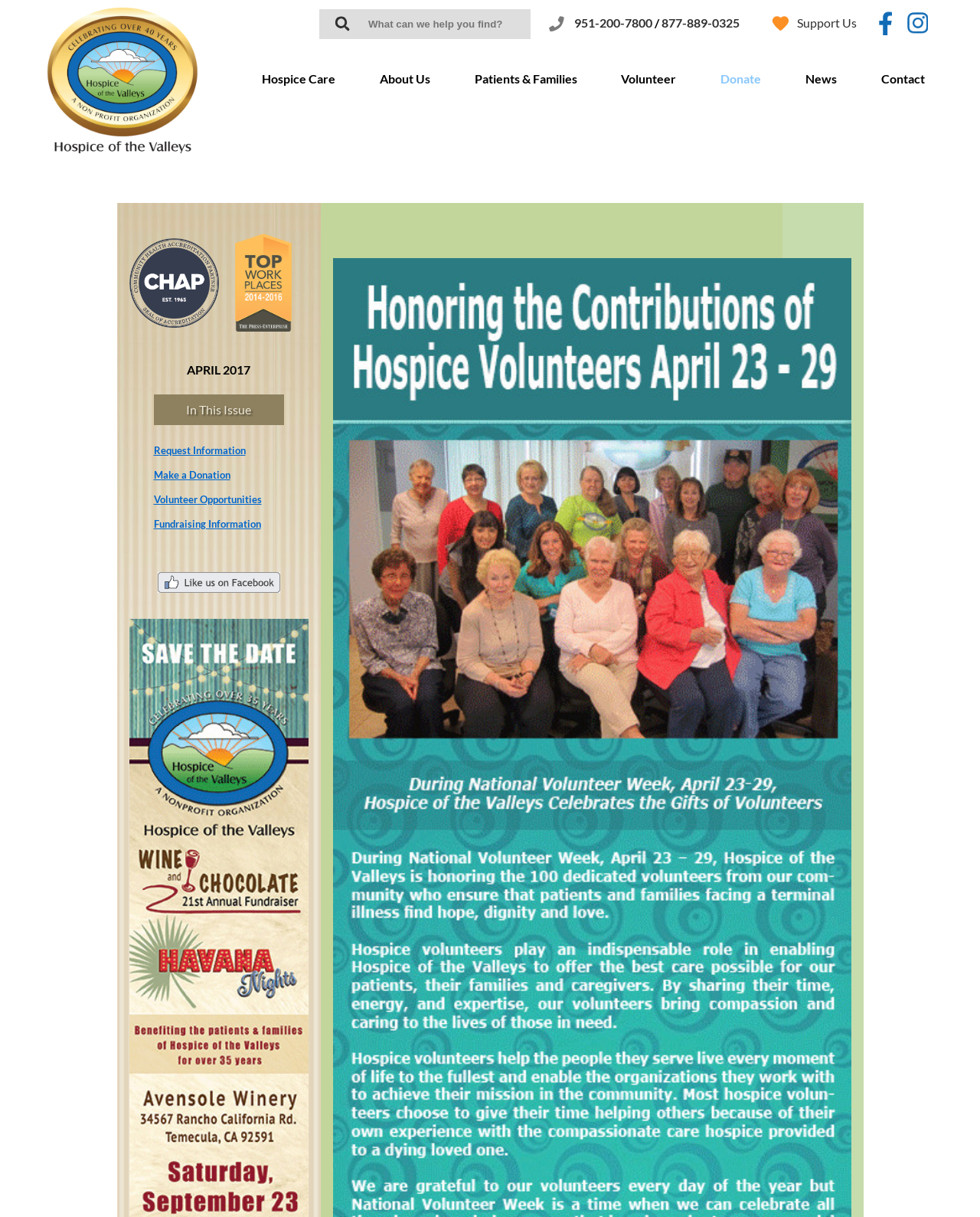Specify the bounding box coordinates of the area to click in order to execute this command: 'Visit Facebook Profile'. The coordinates should consist of four float numbers ranging from 0 to 1, and should be formatted as [left, top, right, bottom].

[0.896, 0.008, 0.912, 0.031]